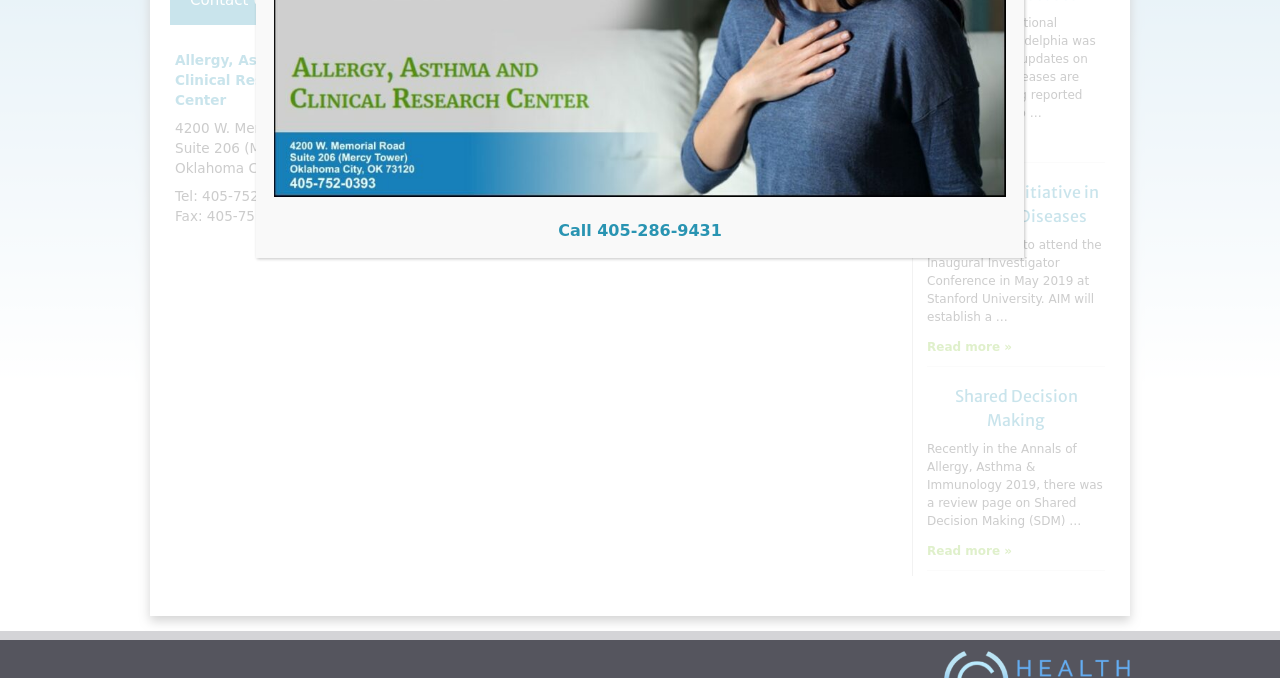For the given element description Call 405-286-9431, determine the bounding box coordinates of the UI element. The coordinates should follow the format (top-left x, top-left y, bottom-right x, bottom-right y) and be within the range of 0 to 1.

[0.436, 0.326, 0.564, 0.354]